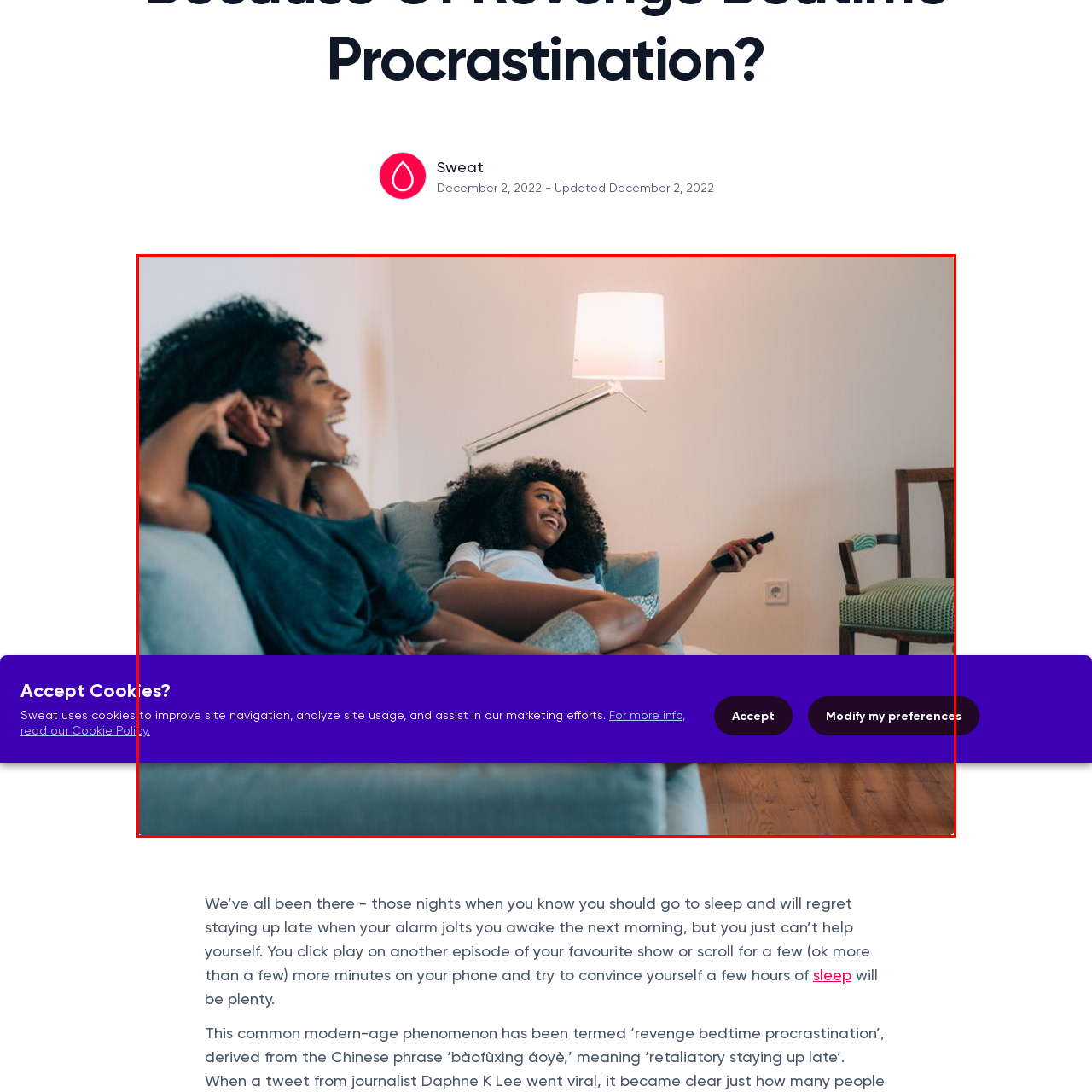What is the friend in the white shirt holding?
Focus on the image highlighted by the red bounding box and give a comprehensive answer using the details from the image.

According to the caption, the friend dressed in a white shirt is holding a remote control, which suggests that they are engaged with the screen, possibly watching TV or a movie.